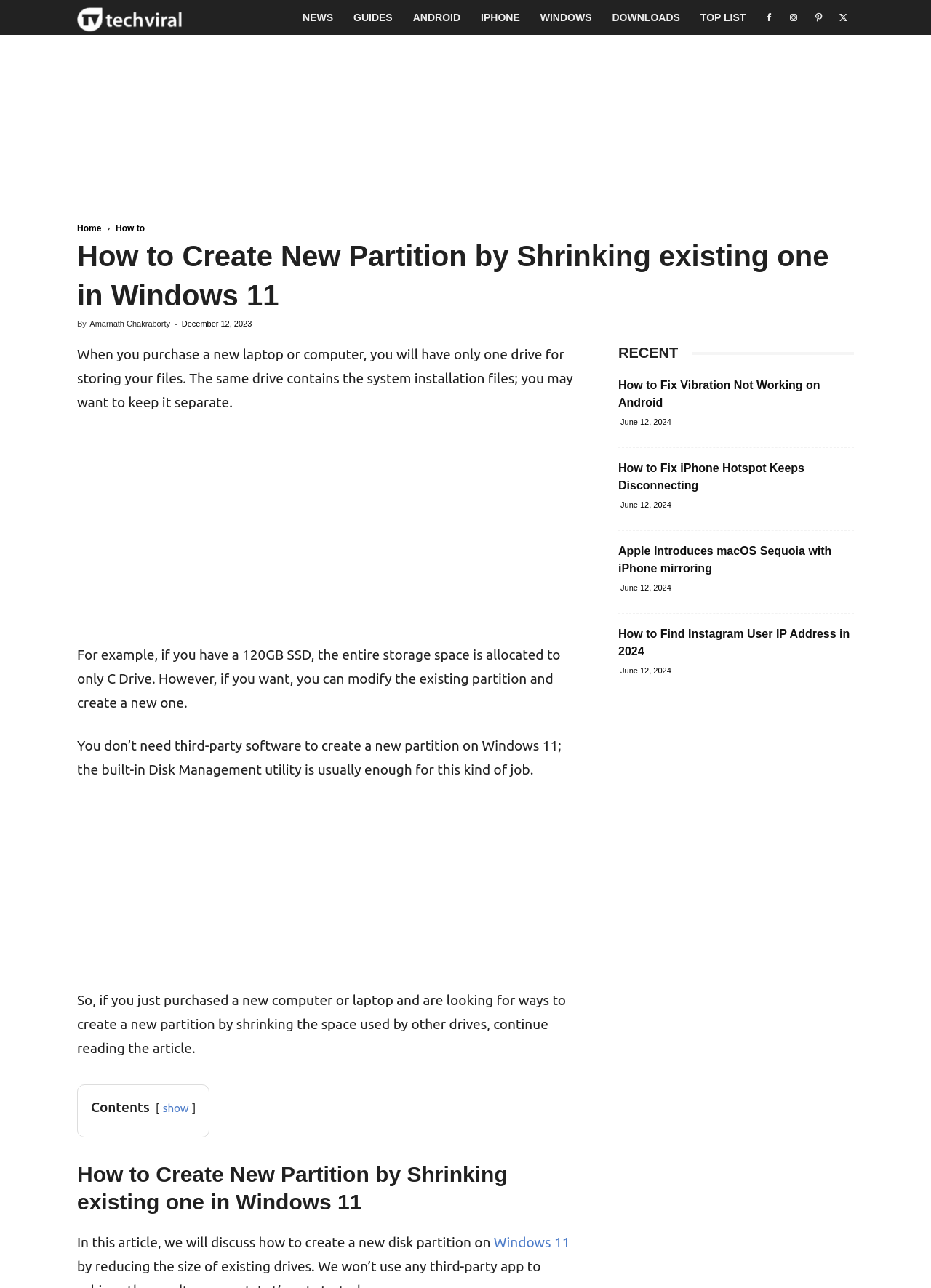Show the bounding box coordinates of the element that should be clicked to complete the task: "Click on the 'Amarnath Chakraborty' link".

[0.096, 0.248, 0.183, 0.255]